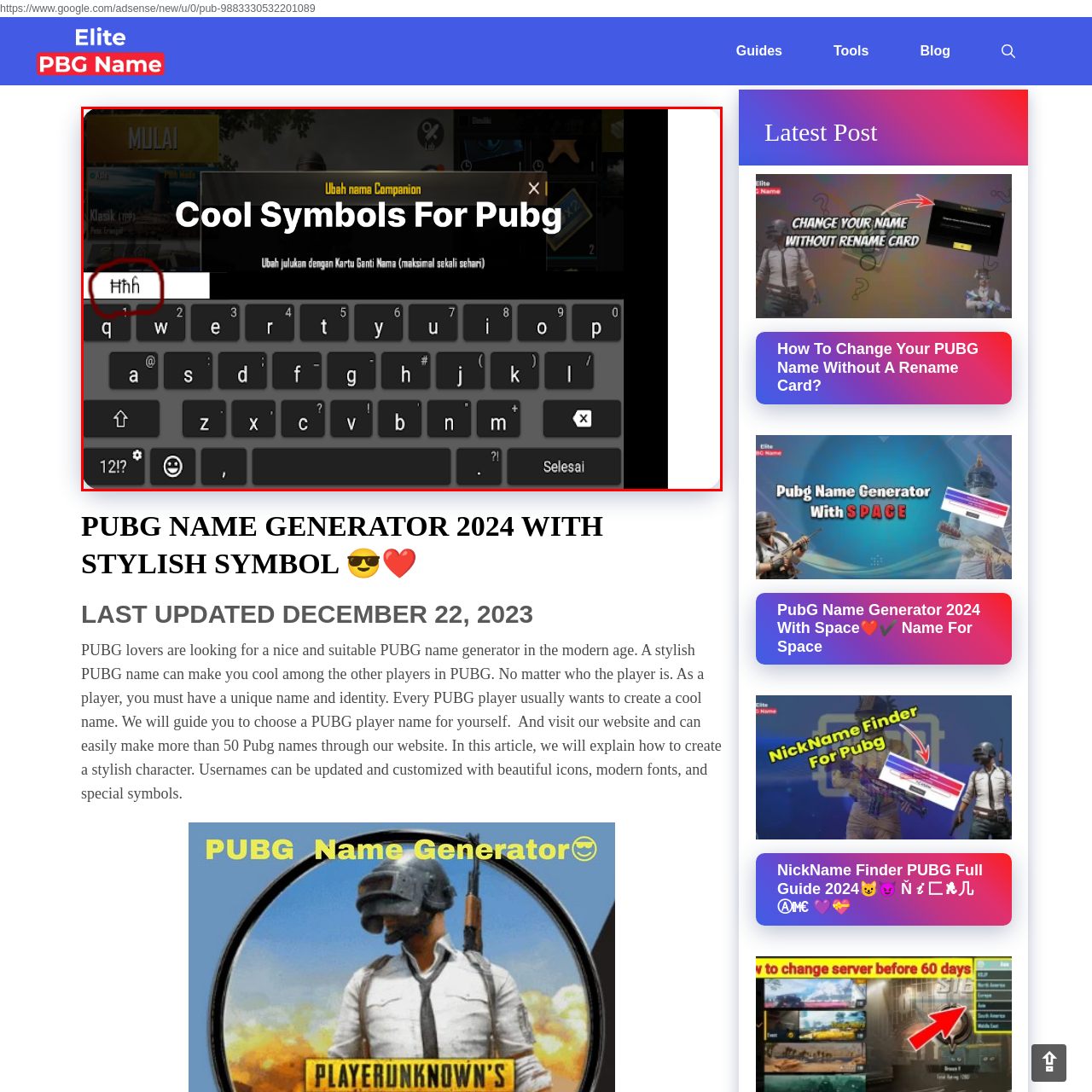Explain comprehensively what is shown in the image marked by the red outline.

The image showcases a mobile interface for the PUBG game, specifically highlighting the section titled "Cool Symbols For Pubg." At the top of the screen, a prompt indicates the feature to change the player's name, suggesting that users can update their name using a special name card. The keyboard is visible at the bottom, with the text field displaying the selected name "H𝒉𝒉" — an example of incorporating stylish symbols into the username. This interface encourages players to create unique and memorable identities within the game. The overall design reflects the vibrant and engaging aesthetic typical of mobile gaming applications, providing users with an intuitive way to personalize their gaming experience.